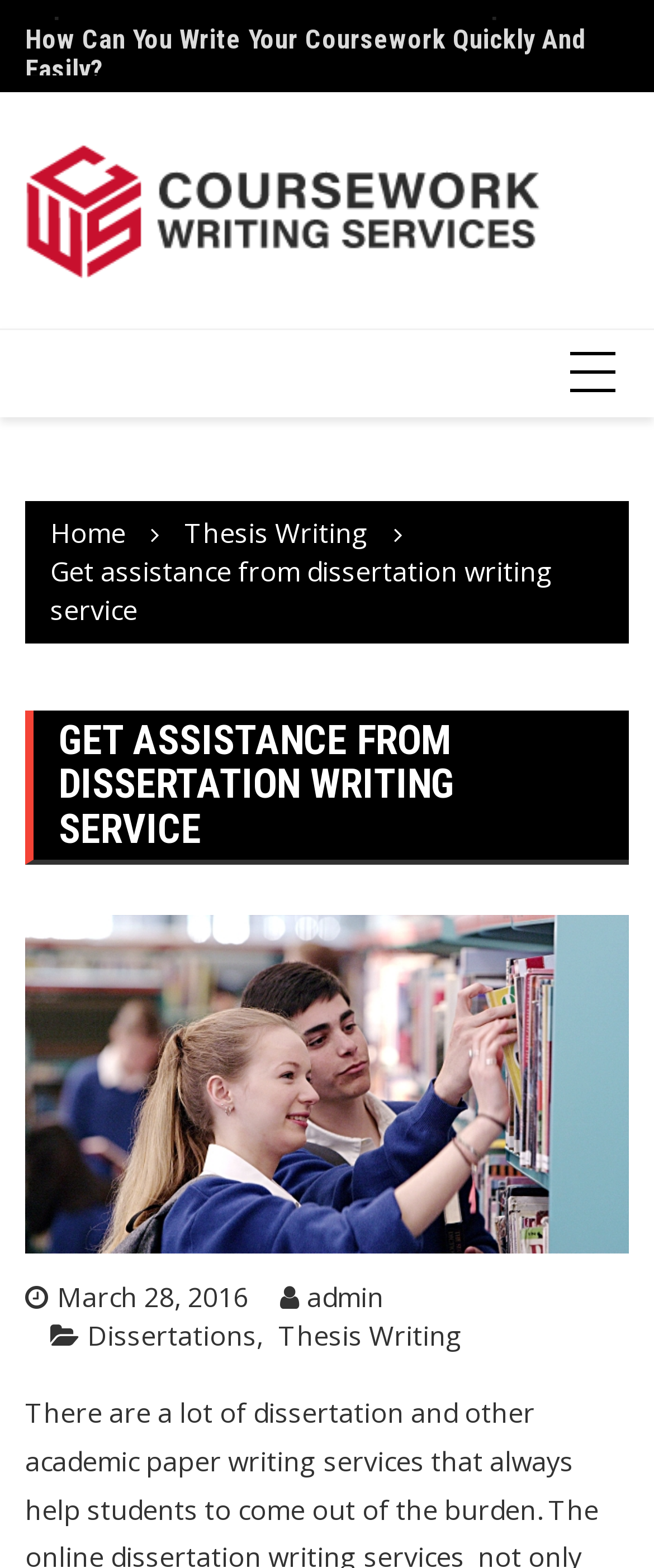What is the category of the post?
We need a detailed and exhaustive answer to the question. Please elaborate.

The category of the post can be found in the link 'Dissertations,' which is located below the heading 'GET ASSISTANCE FROM DISSERTATION WRITING SERVICE'.